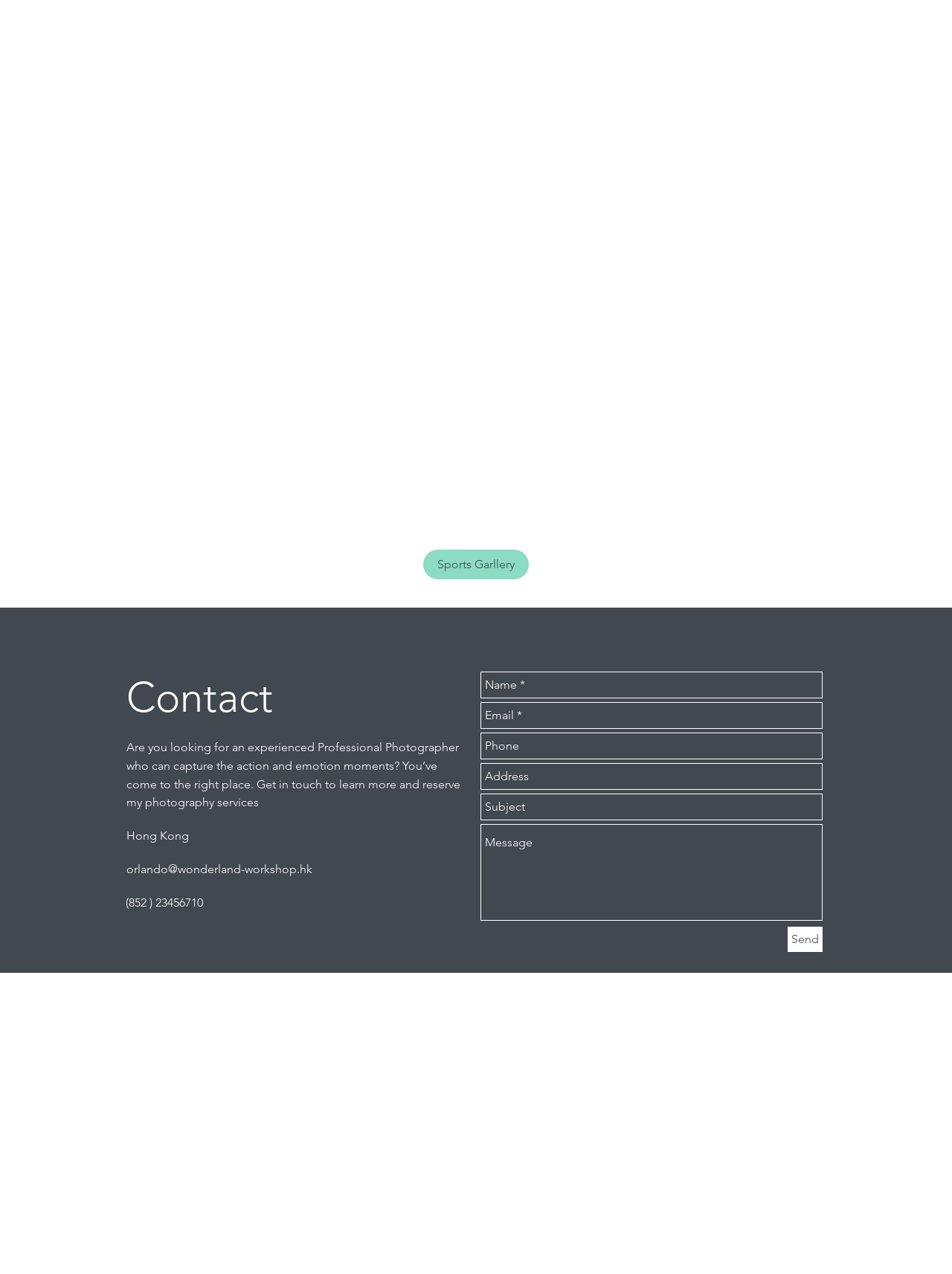Refer to the element description Membership and identify the corresponding bounding box in the screenshot. Format the coordinates as (top-left x, top-left y, bottom-right x, bottom-right y) with values in the range of 0 to 1.

None